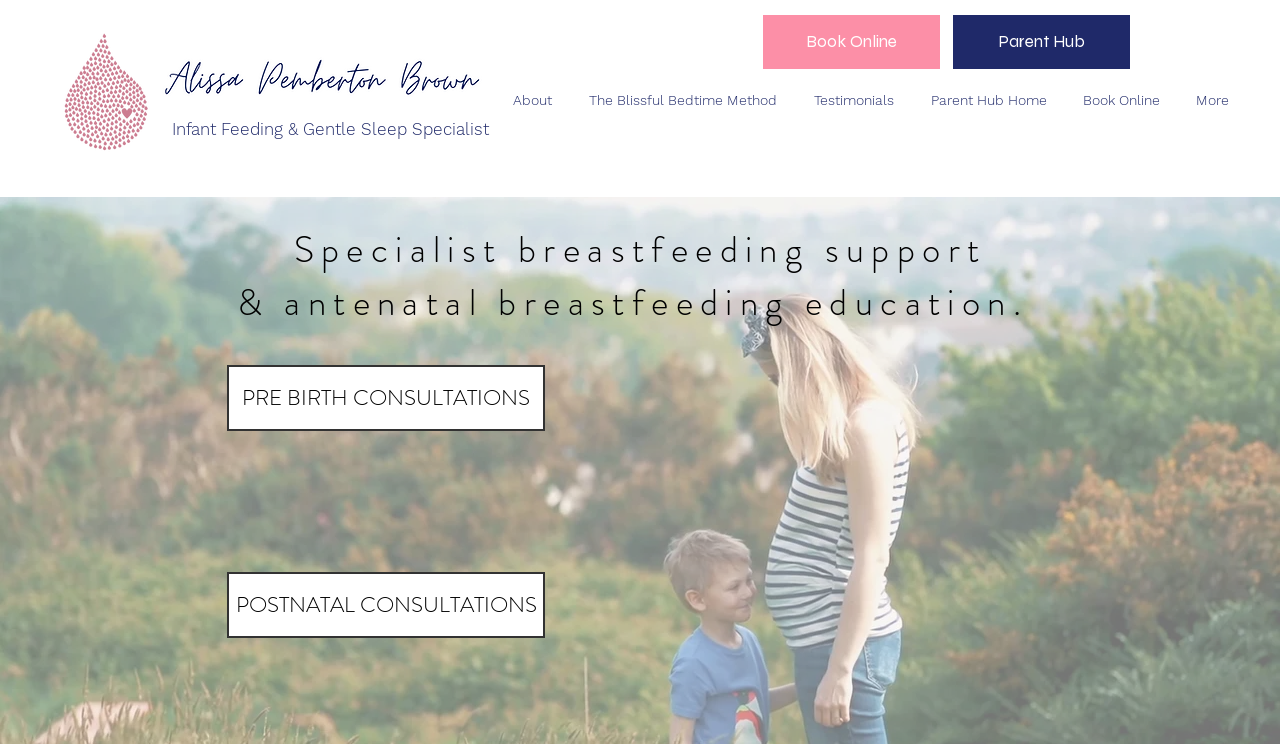Identify the coordinates of the bounding box for the element that must be clicked to accomplish the instruction: "Sign up for the newsletter".

None